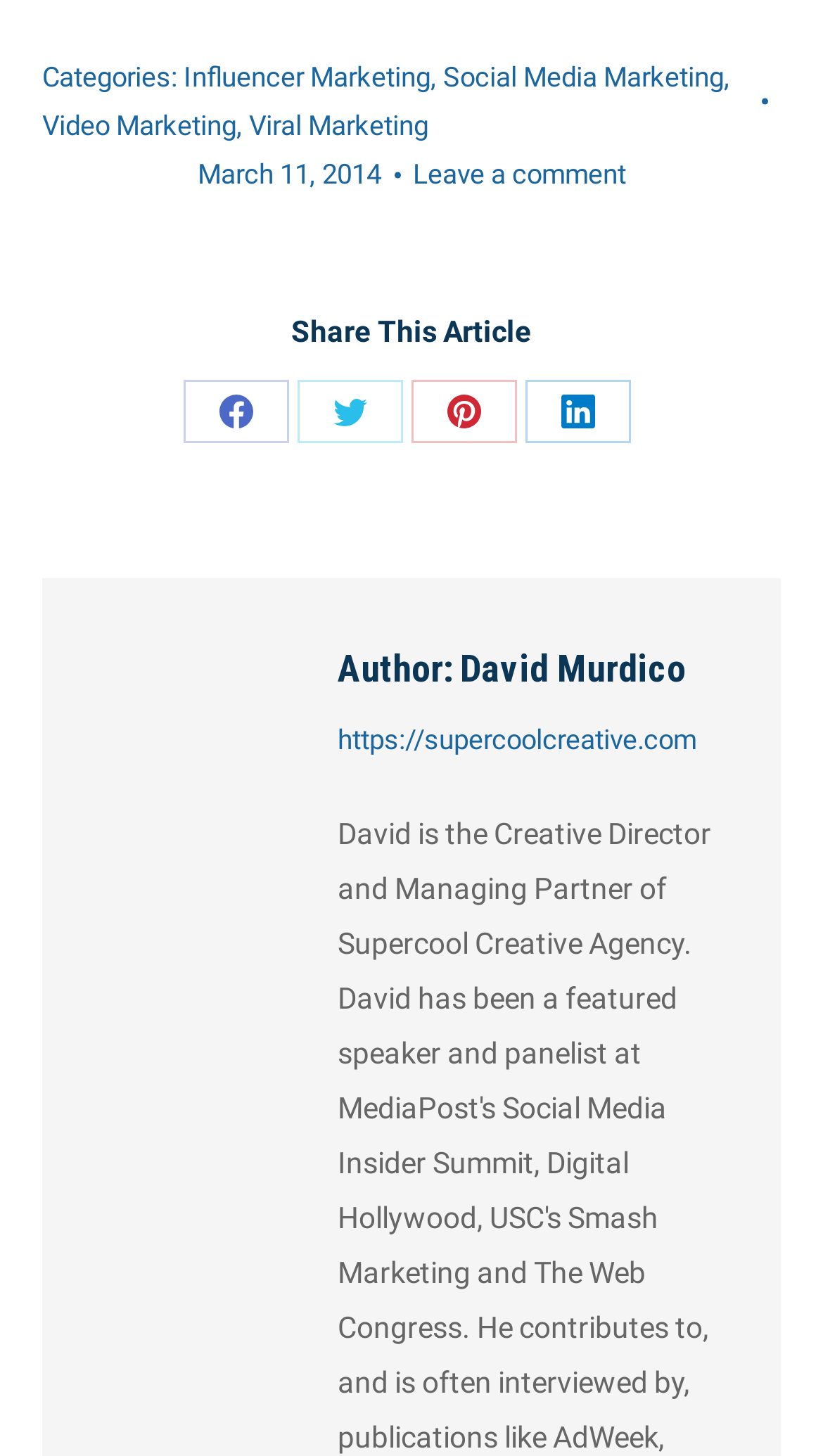How many categories are listed?
Provide an in-depth answer to the question, covering all aspects.

I counted the number of categories listed by looking at the text 'Categories:' followed by the links 'Influencer Marketing', 'Social Media Marketing', 'Video Marketing', and 'Viral Marketing'. Therefore, there are 4 categories listed.